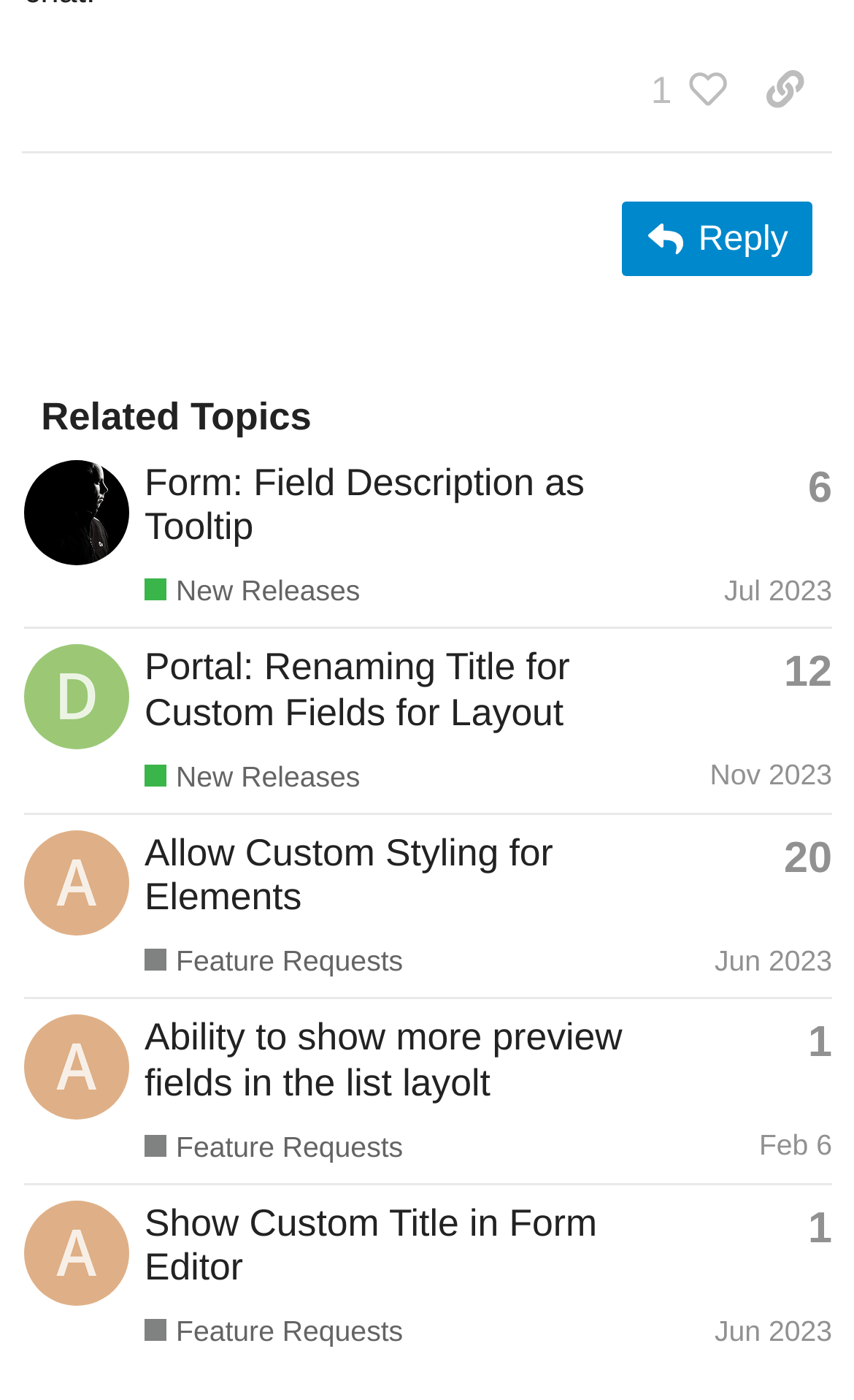Please indicate the bounding box coordinates for the clickable area to complete the following task: "Copy a link to this post to clipboard". The coordinates should be specified as four float numbers between 0 and 1, i.e., [left, top, right, bottom].

[0.864, 0.035, 0.974, 0.095]